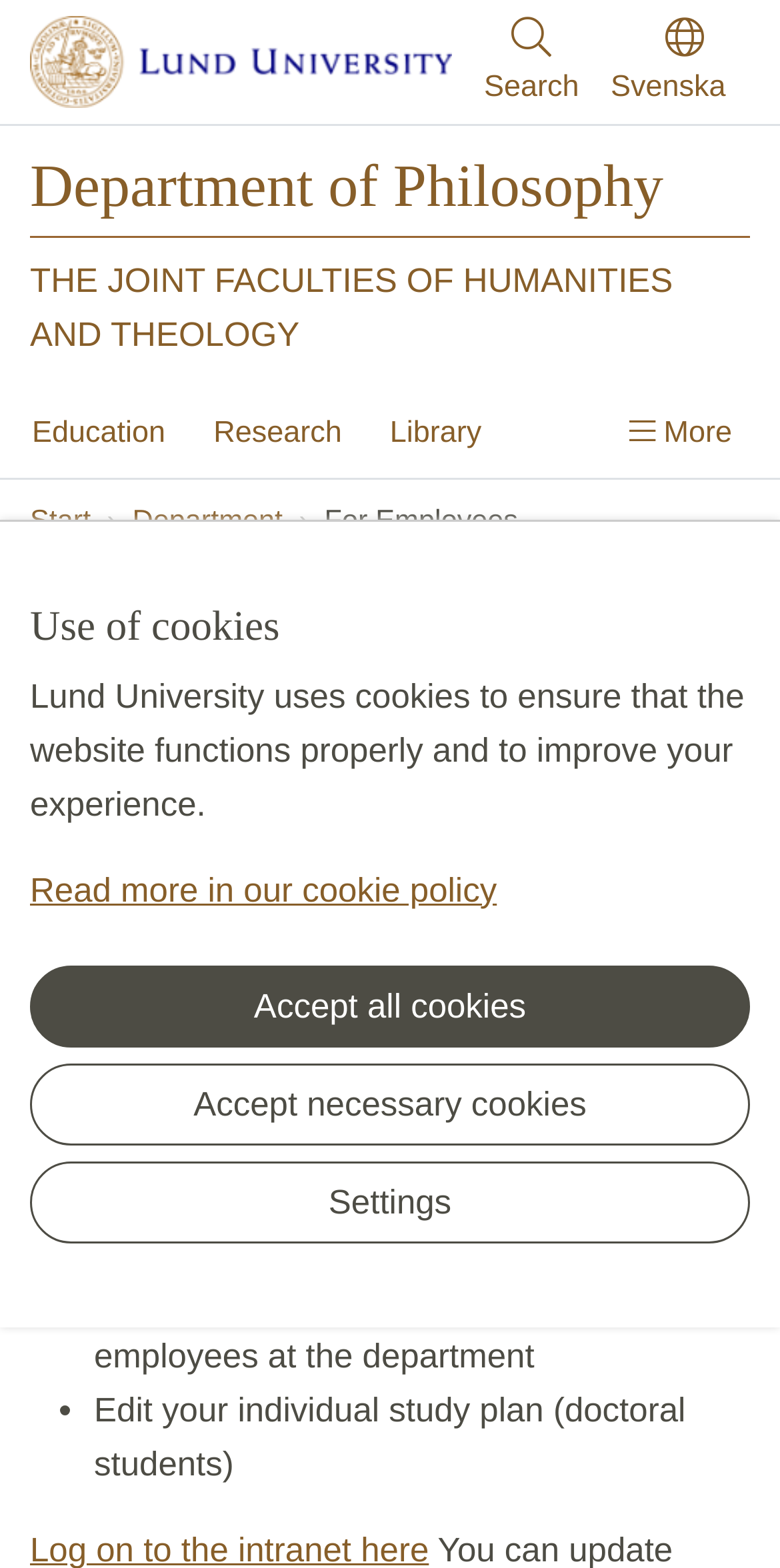Locate the bounding box of the user interface element based on this description: "Denna sida på svenska".

[0.077, 0.358, 0.53, 0.378]